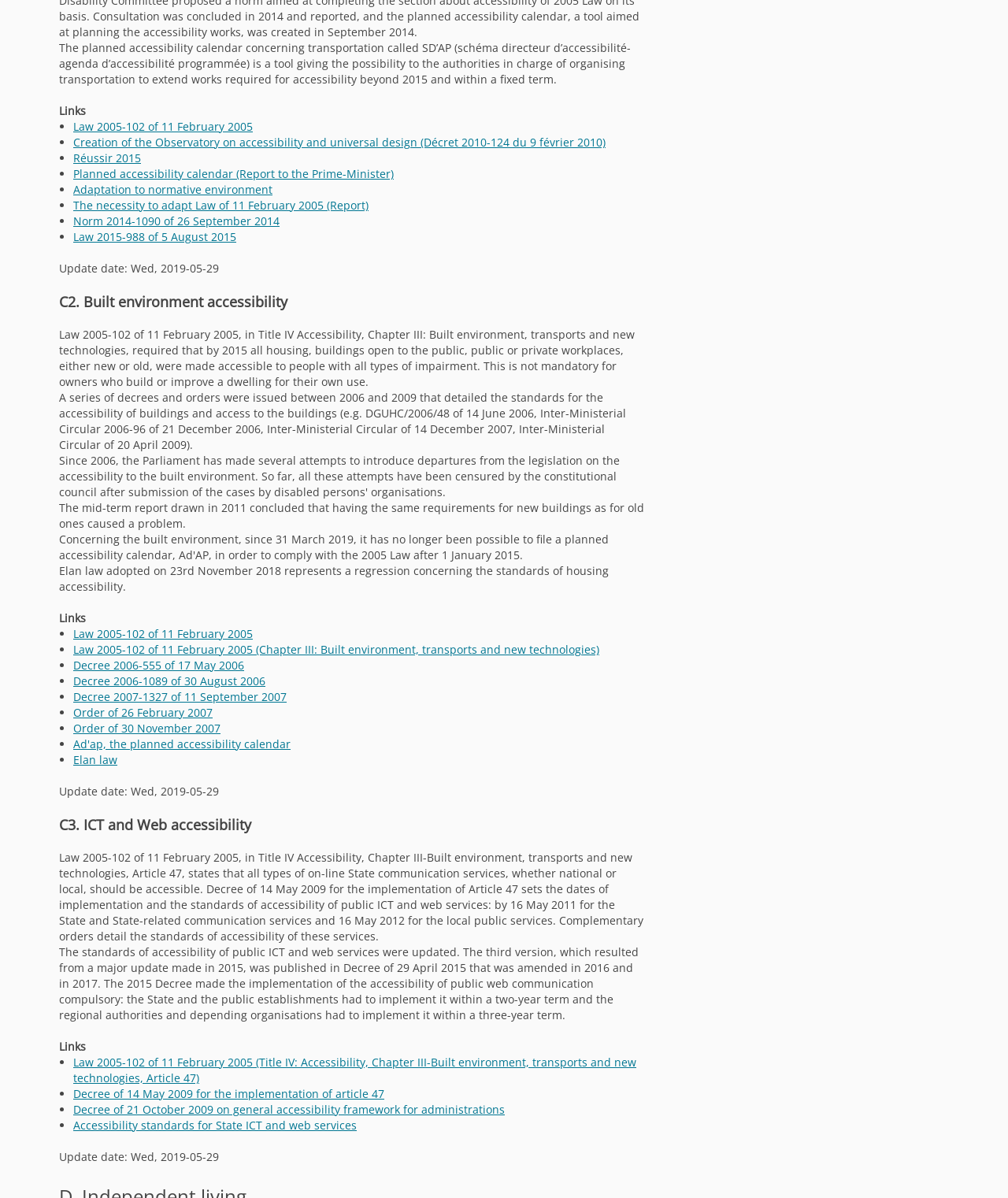Please examine the image and provide a detailed answer to the question: What is the focus of Chapter III in Law 2005-102?

The webpage mentions that Law 2005-102 of 11 February 2005 has a Chapter III that focuses on built environment, transports and new technologies.